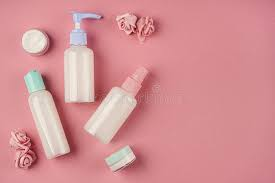What type of flowers are used to accentuate the composition?
Please respond to the question with a detailed and informative answer.

According to the caption, small pink roses are used to add a touch of elegance and femininity to the composition, which suggests that the type of flowers used are pink roses.